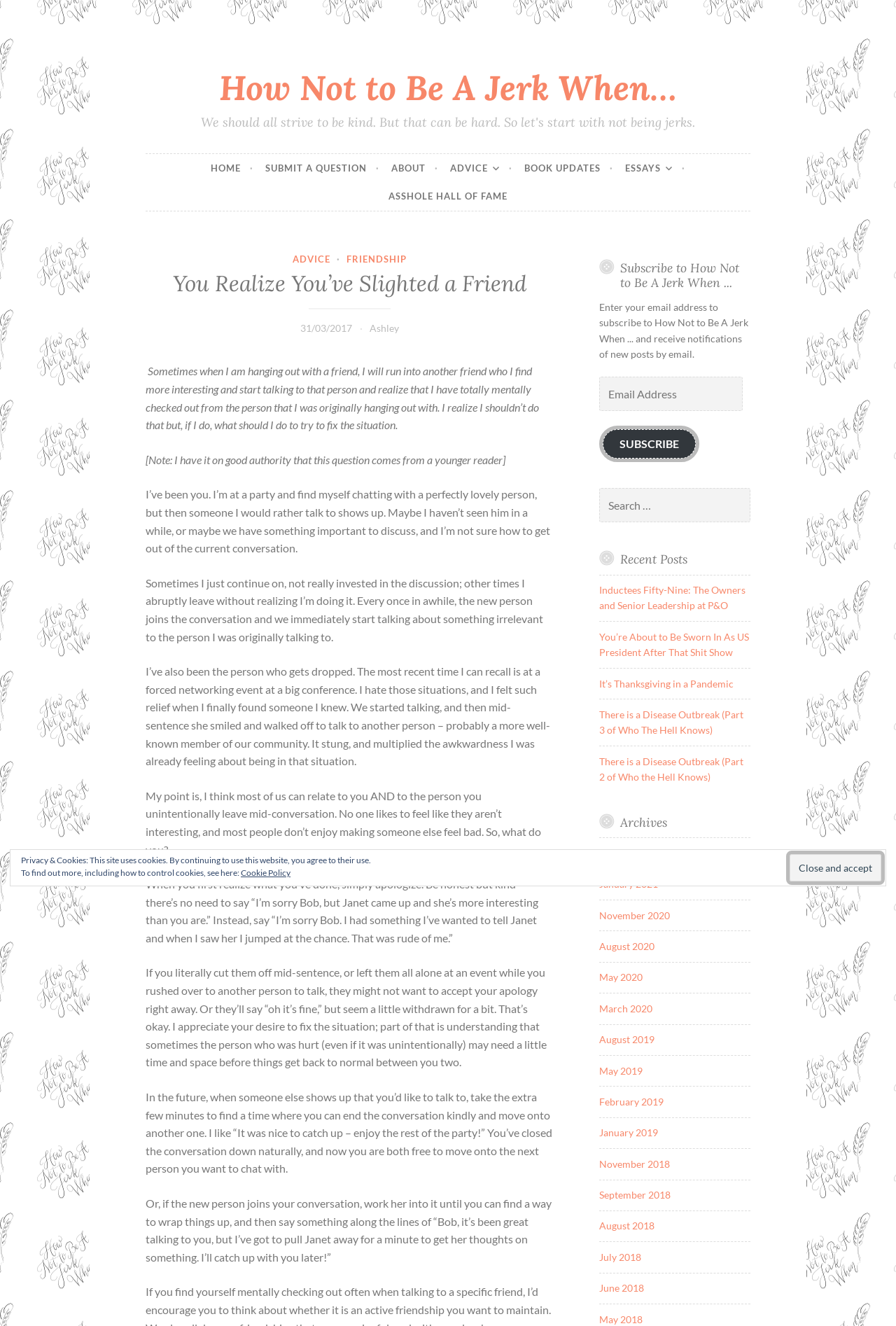Determine the main heading of the webpage and generate its text.

How Not to Be A Jerk When…